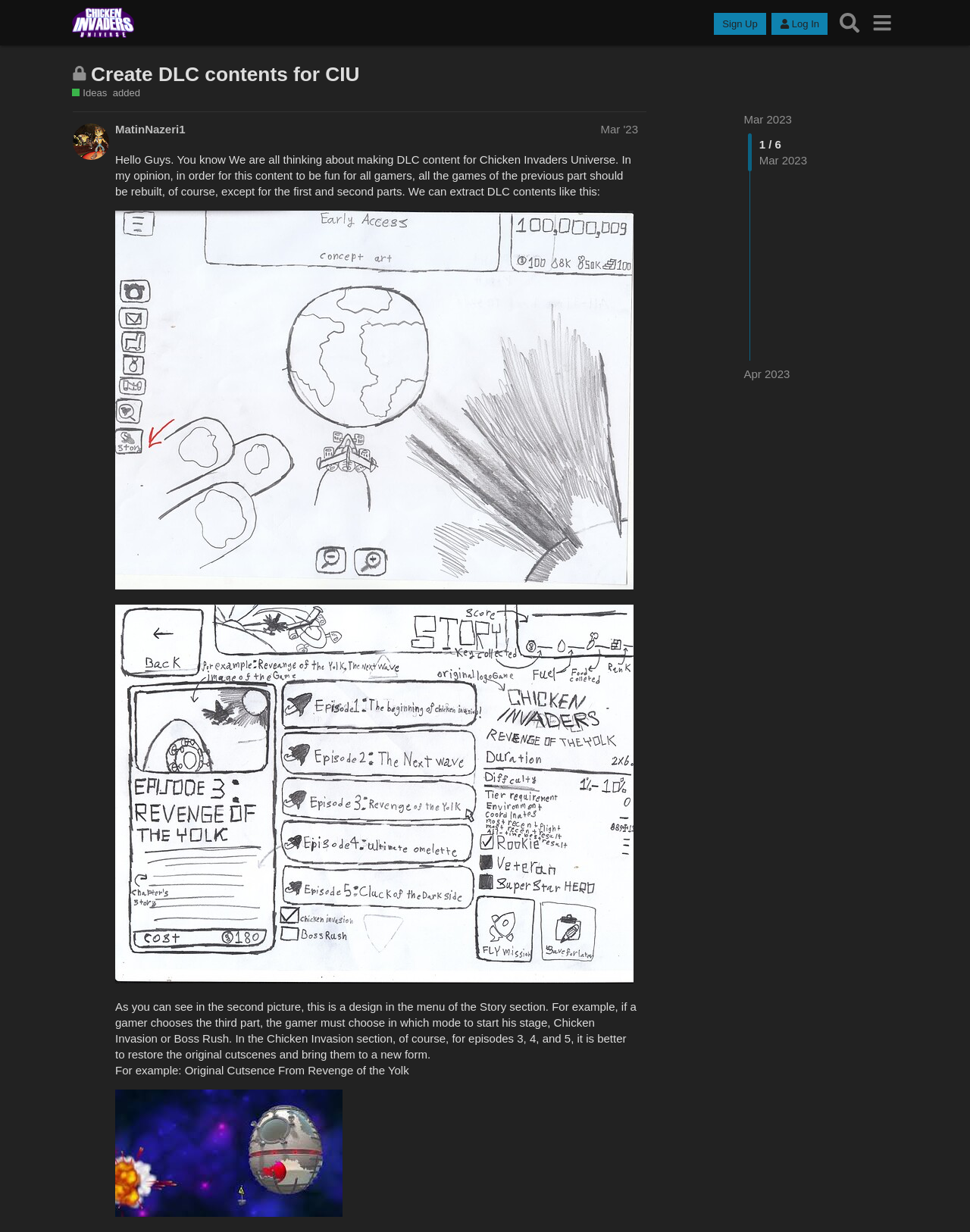What is the topic of this discussion?
Offer a detailed and full explanation in response to the question.

Based on the webpage, I can see that the topic of this discussion is 'Create DLC contents for CIU' which is mentioned in the heading of the webpage.